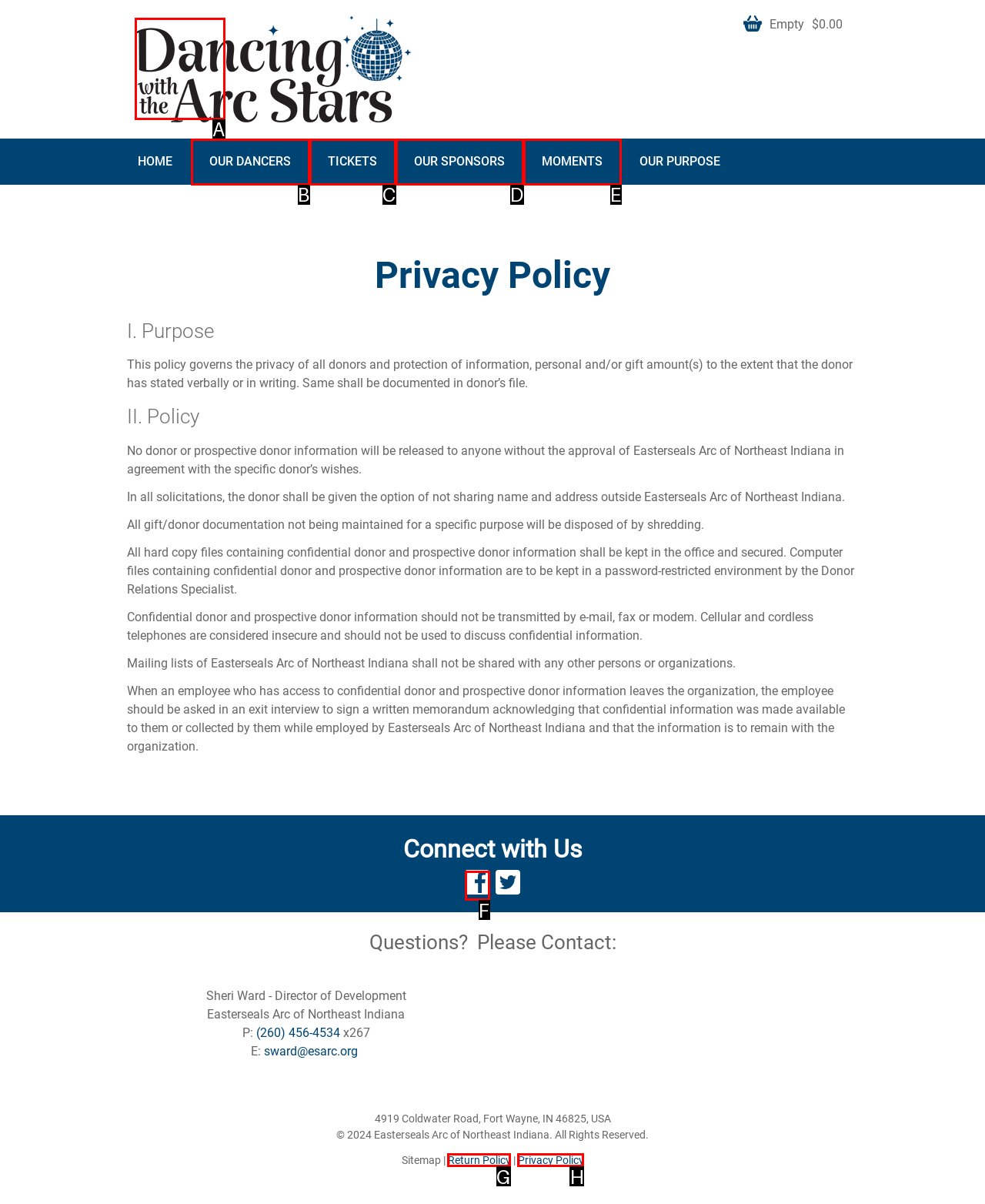Tell me the correct option to click for this task: Click the 'Return Policy' link
Write down the option's letter from the given choices.

G